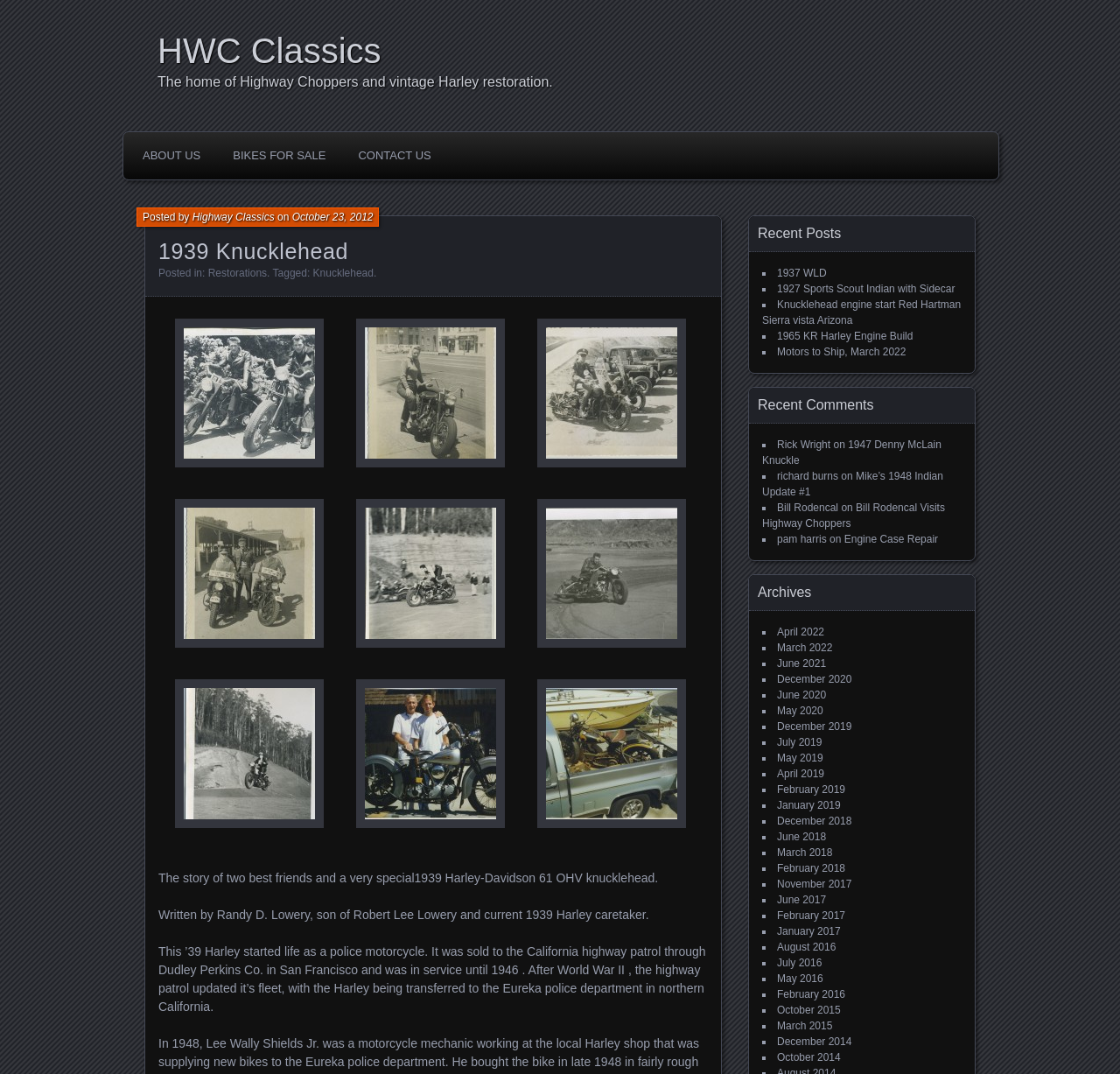Find the bounding box coordinates of the element I should click to carry out the following instruction: "Visit Highway Classics homepage".

[0.141, 0.029, 0.871, 0.067]